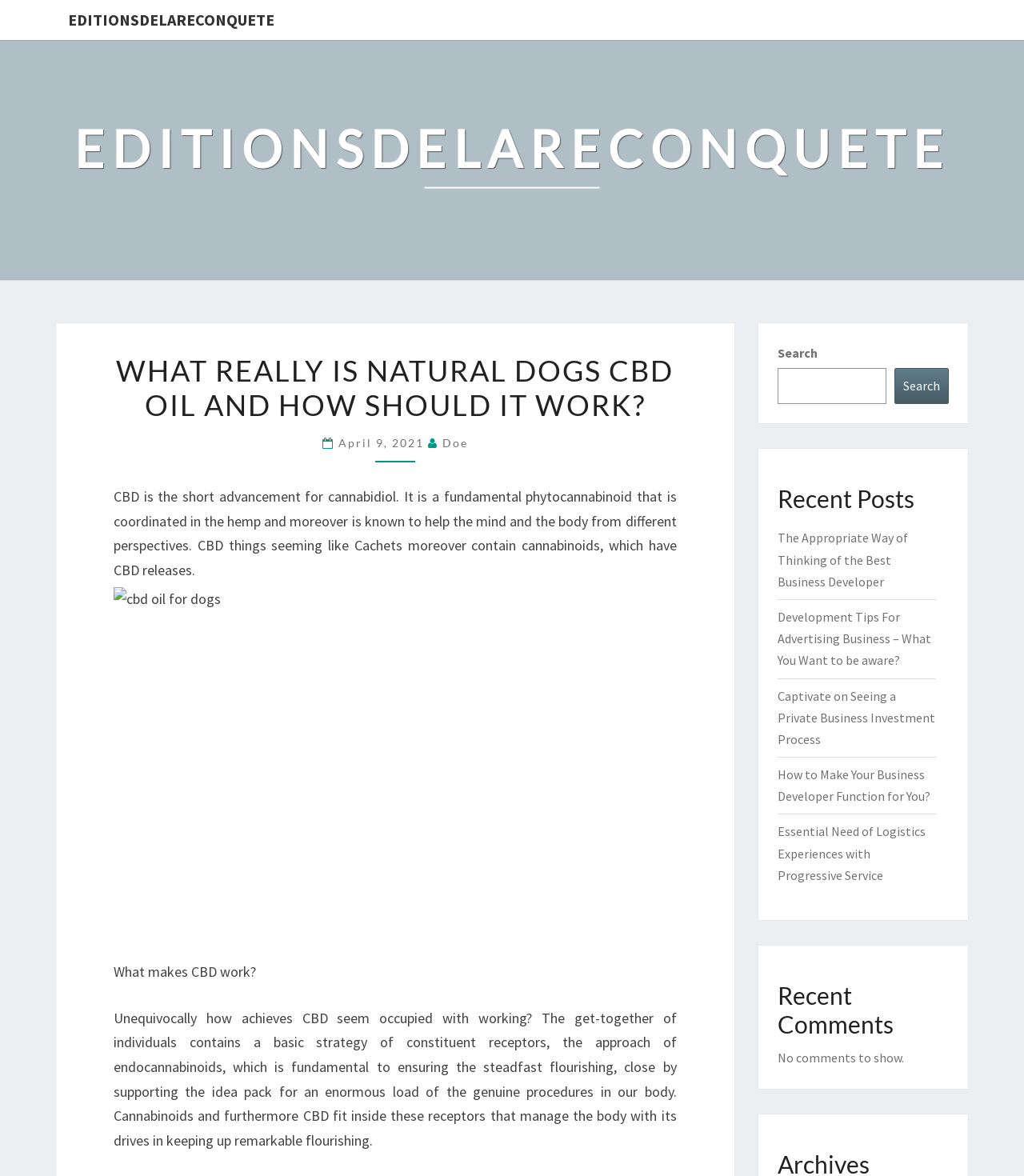Summarize the webpage in an elaborate manner.

The webpage is about natural dogs CBD oil and how it works. At the top left, there is a link to "EDITIONSDELARECONQUETE" which is also the title of the webpage. Below it, there is a heading with the same title. 

On the top right, there is a search bar with a search button. Below the search bar, there is a heading "Recent Posts" followed by five links to different articles, including "The Appropriate Way of Thinking of the Best Business Developer" and "How to Make Your Business Developer Function for You?".

The main content of the webpage is divided into sections. The first section has a heading "WHAT REALLY IS NATURAL DOGS CBD OIL AND HOW SHOULD IT WORK?" followed by a static text describing what CBD is and its benefits. Below the text, there is an image related to CBD oil for dogs.

The next section has a heading "What makes CBD work?" followed by a static text explaining how CBD works in the body. 

At the bottom right, there is a heading "Recent Comments" with a static text "No comments to show."